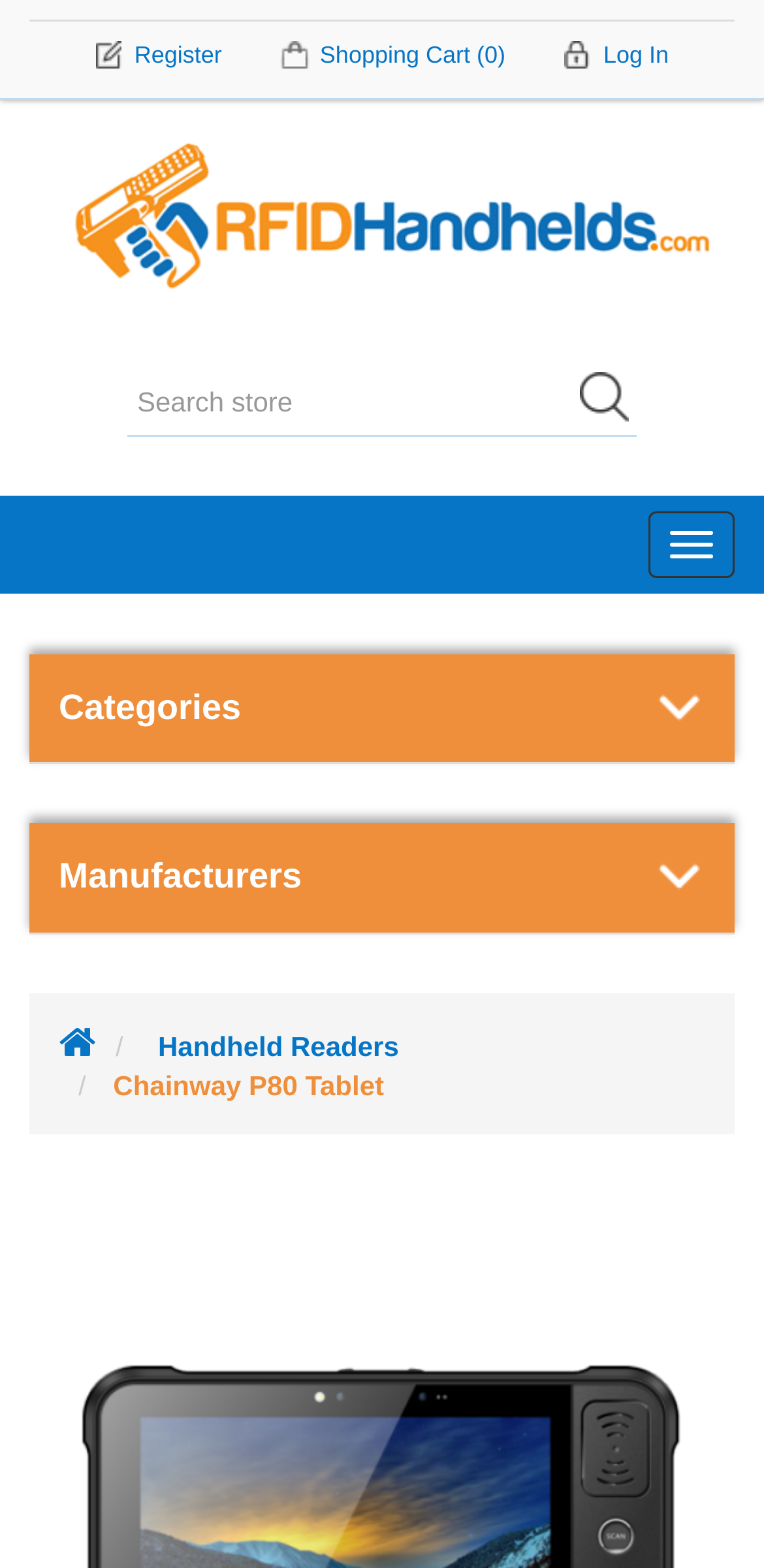What type of products are available on this website?
Based on the image, provide your answer in one word or phrase.

RFID Handhelds